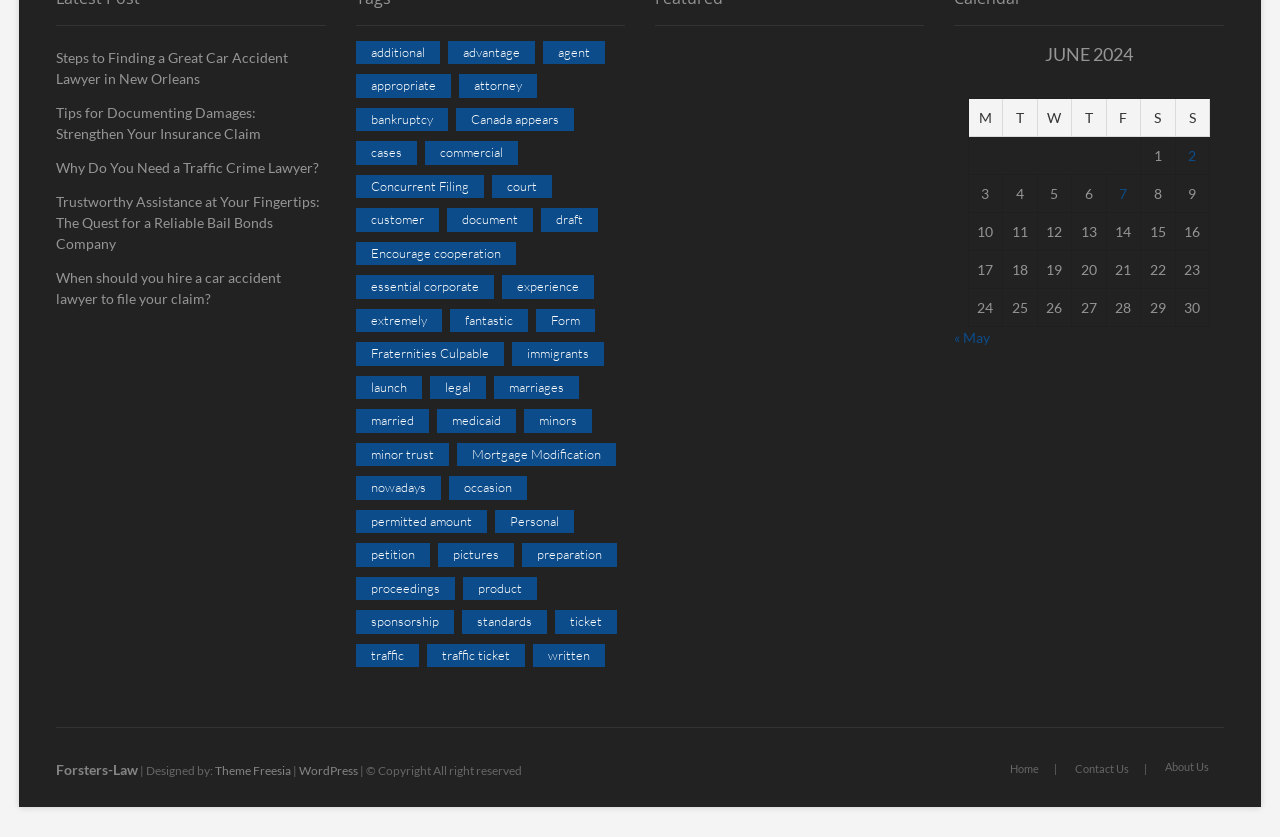What is the date mentioned in the table?
Based on the screenshot, give a detailed explanation to answer the question.

The table on the webpage has a caption 'JUNE 2024', which suggests that the date mentioned in the table is June 2024.